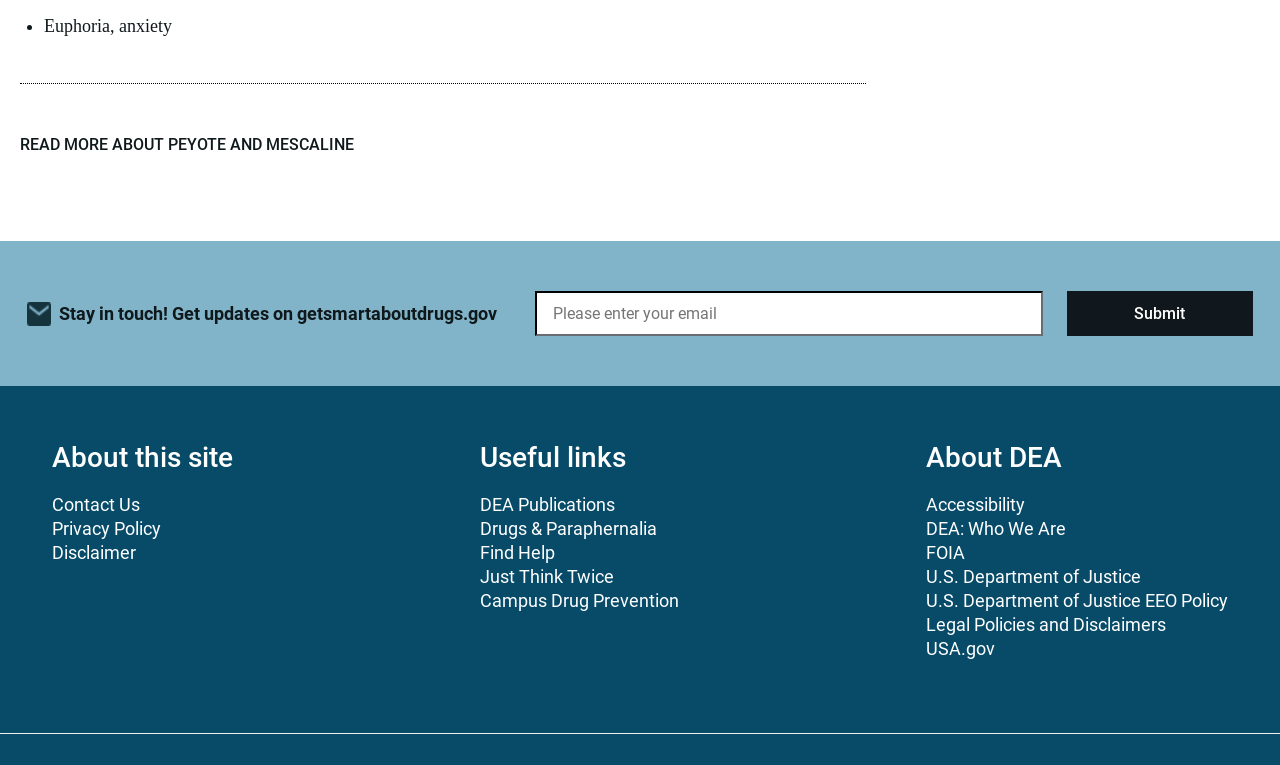Locate the UI element described by Just Think Twice and provide its bounding box coordinates. Use the format (top-left x, top-left y, bottom-right x, bottom-right y) with all values as floating point numbers between 0 and 1.

[0.375, 0.74, 0.48, 0.767]